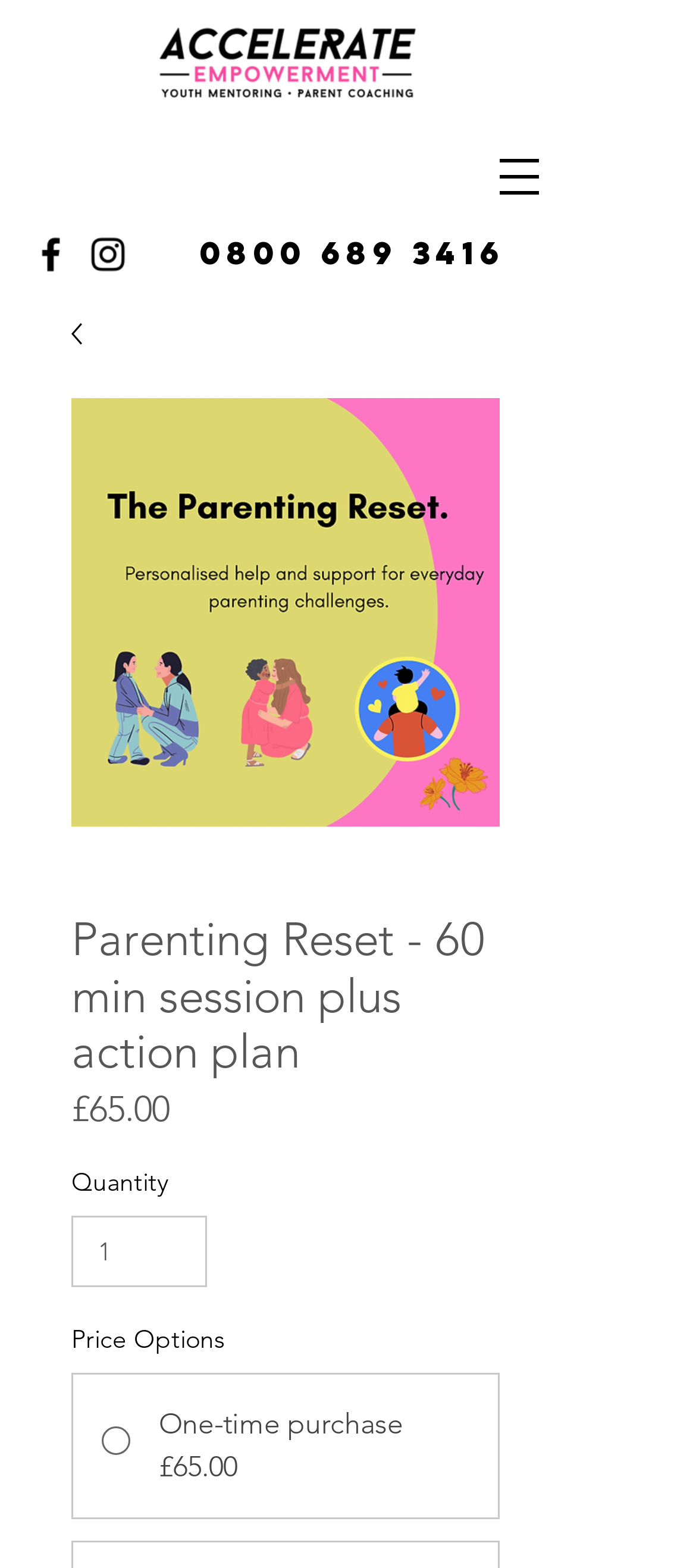Based on the element description: "aria-label="Instagram"", identify the UI element and provide its bounding box coordinates. Use four float numbers between 0 and 1, [left, top, right, bottom].

[0.123, 0.148, 0.187, 0.176]